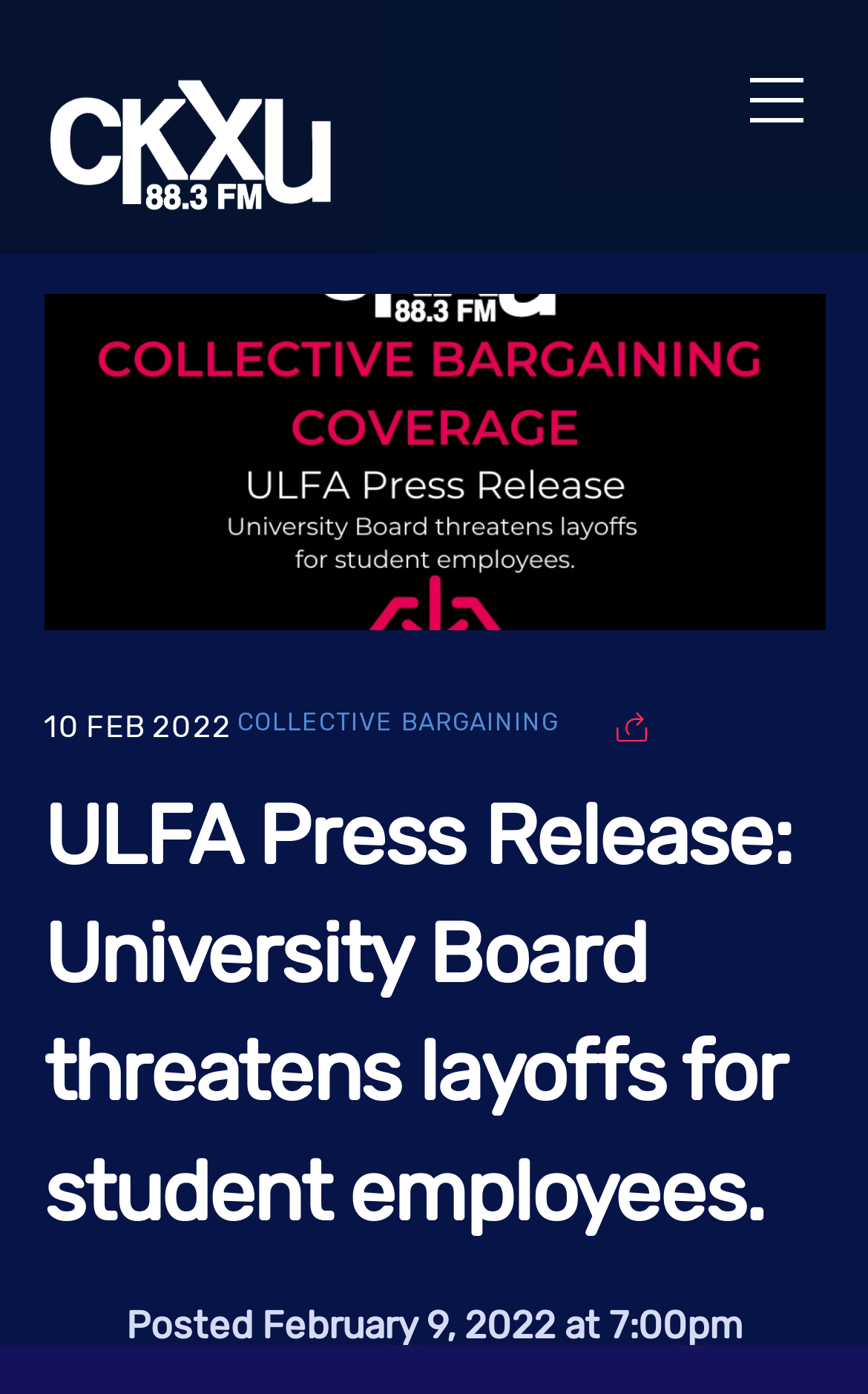What is the logo on the top left?
Please answer the question with a single word or phrase, referencing the image.

CKXU Logo